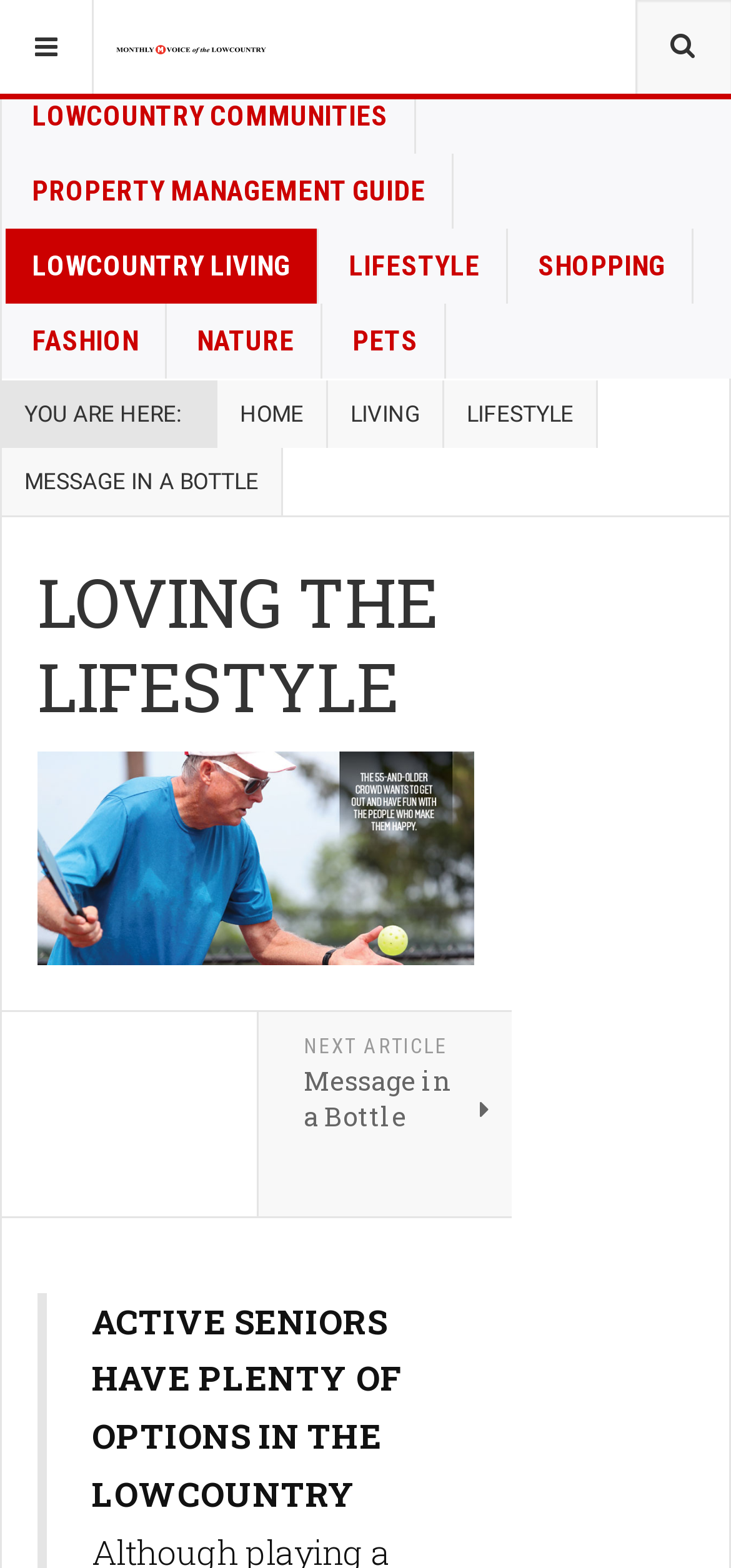What is the next article?
Please use the image to provide a one-word or short phrase answer.

Message in a Bottle